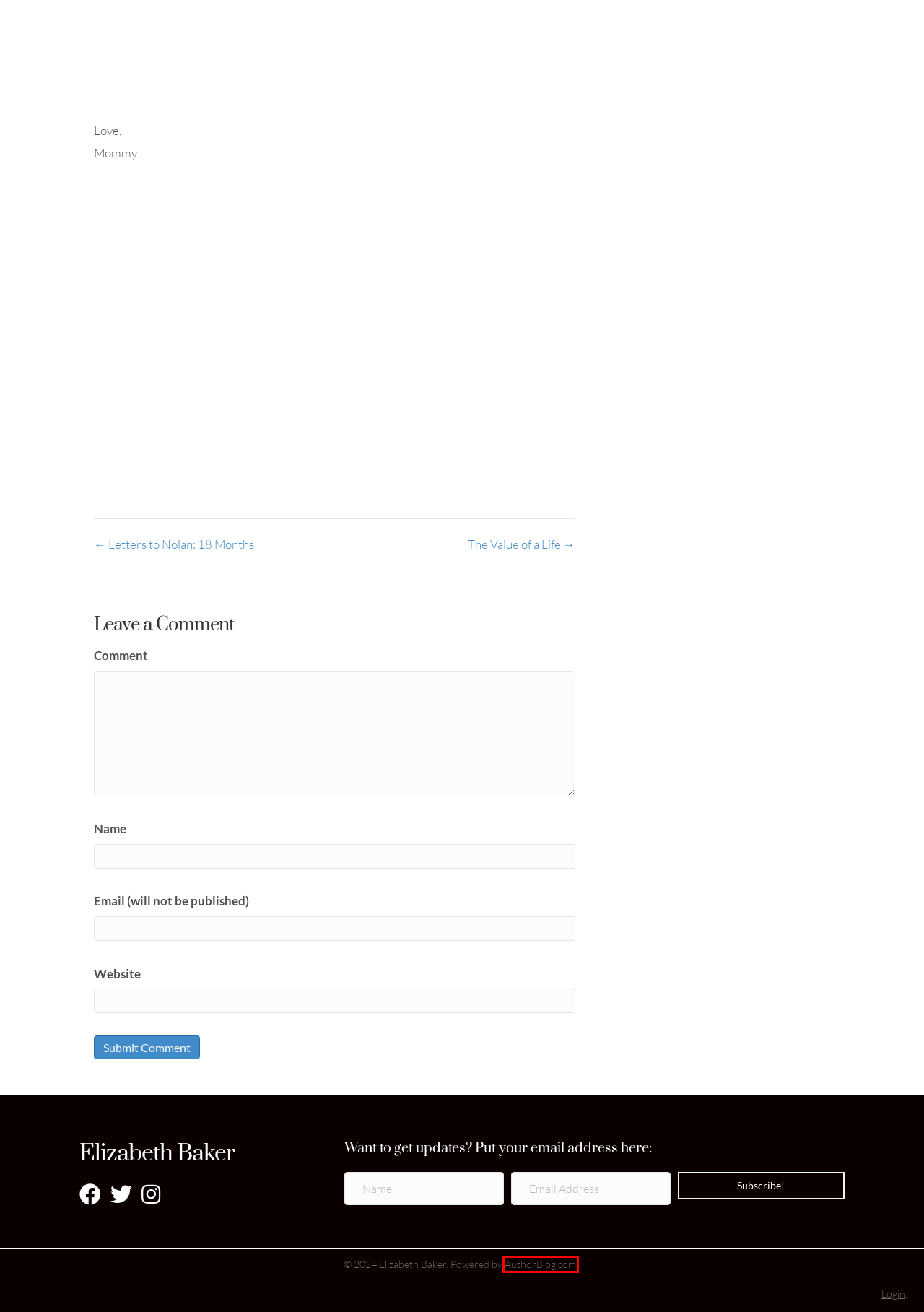You have a screenshot showing a webpage with a red bounding box around a UI element. Choose the webpage description that best matches the new page after clicking the highlighted element. Here are the options:
A. Stop Spreading Falsehoods to Argue Your Pro-Life Position – Elizabeth Baker
B. To Conservatives Who Want to Buy Me Coffee and Tell Me I’m Wrong – Elizabeth Baker
C. Blog – Elizabeth Baker
D. Letters to Nolan: 18 Months – Elizabeth Baker
E. Why We are Choosing to Stop the Growth of Our Disabled Son – Elizabeth Baker
F. Writing – Elizabeth Baker
G. Author Blog – Simple, Beautiful Websites for Authors & Creators
H. Reading, Writing, Listening, Watching: January 2019 – Elizabeth Baker

G